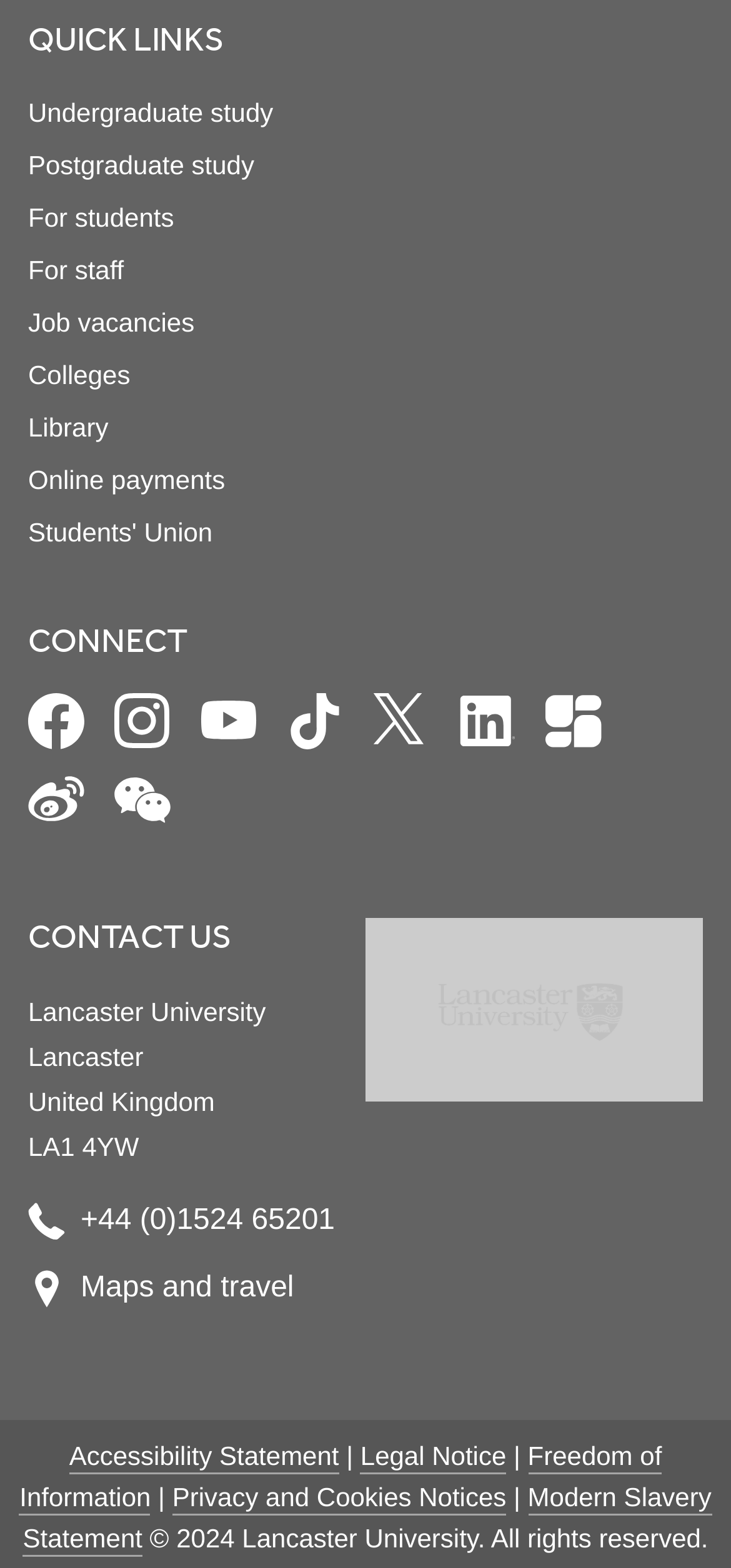Provide the bounding box coordinates for the UI element that is described by this text: "Privacy and Cookies Notices". The coordinates should be in the form of four float numbers between 0 and 1: [left, top, right, bottom].

[0.236, 0.935, 0.693, 0.966]